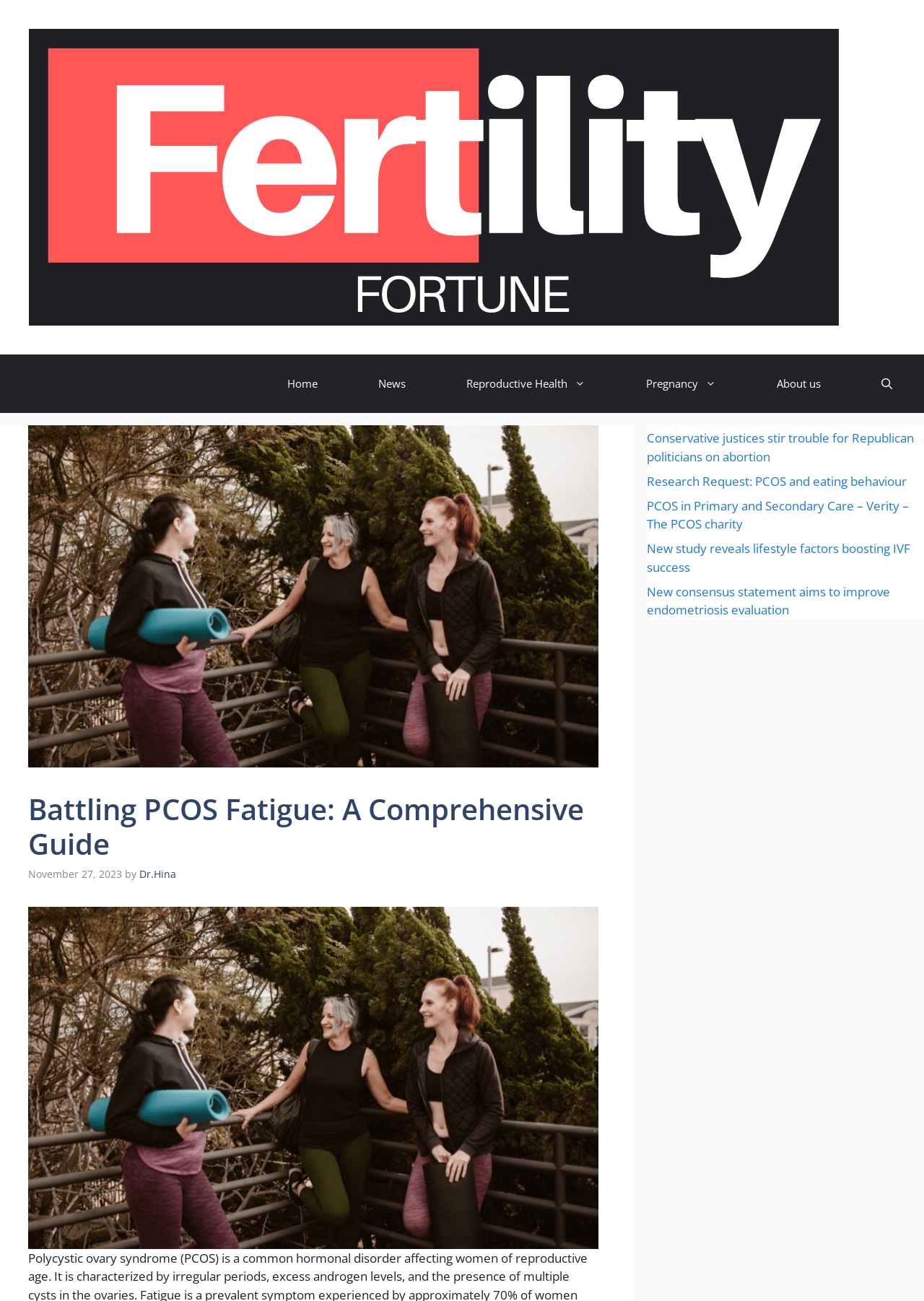Determine the bounding box coordinates of the element's region needed to click to follow the instruction: "Check the news about Conservative justices". Provide these coordinates as four float numbers between 0 and 1, formatted as [left, top, right, bottom].

[0.7, 0.33, 0.989, 0.357]